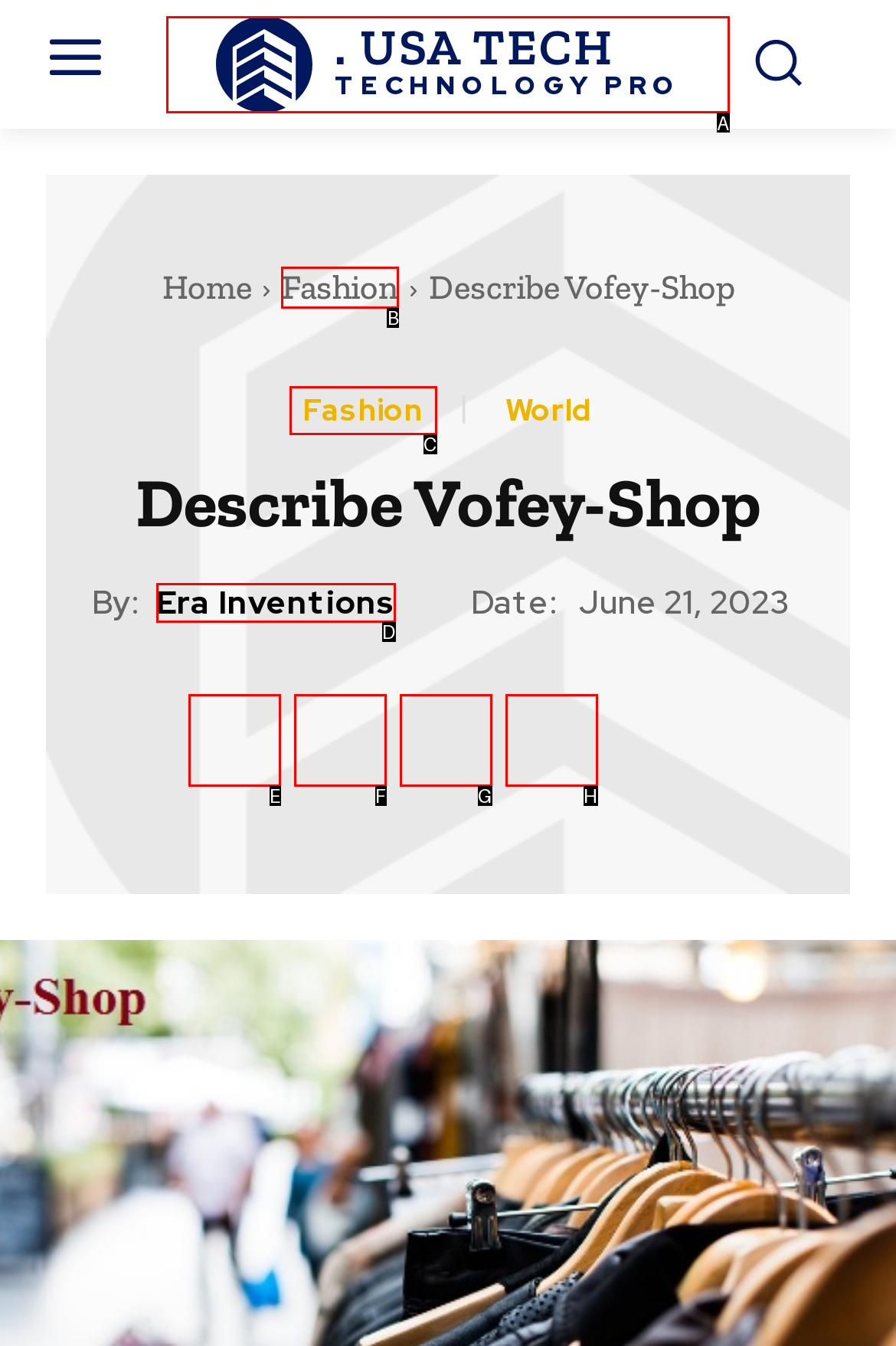Which letter corresponds to the correct option to complete the task: Click on the USA TECH TECHNOLOGY PRO link?
Answer with the letter of the chosen UI element.

A